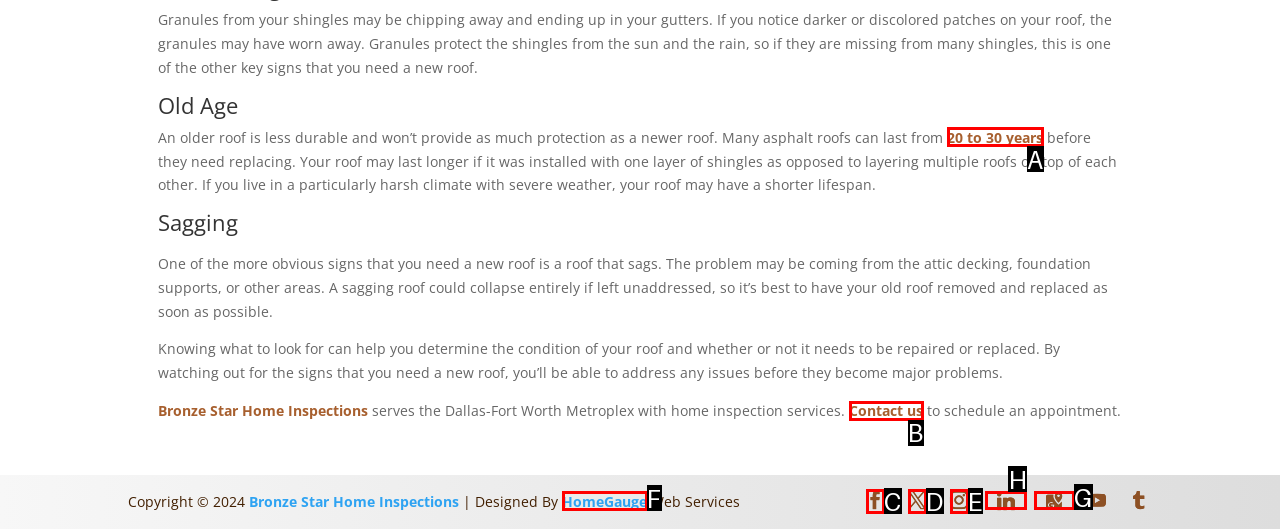Choose the letter of the UI element necessary for this task: Open 'Linkedin'
Answer with the correct letter.

H